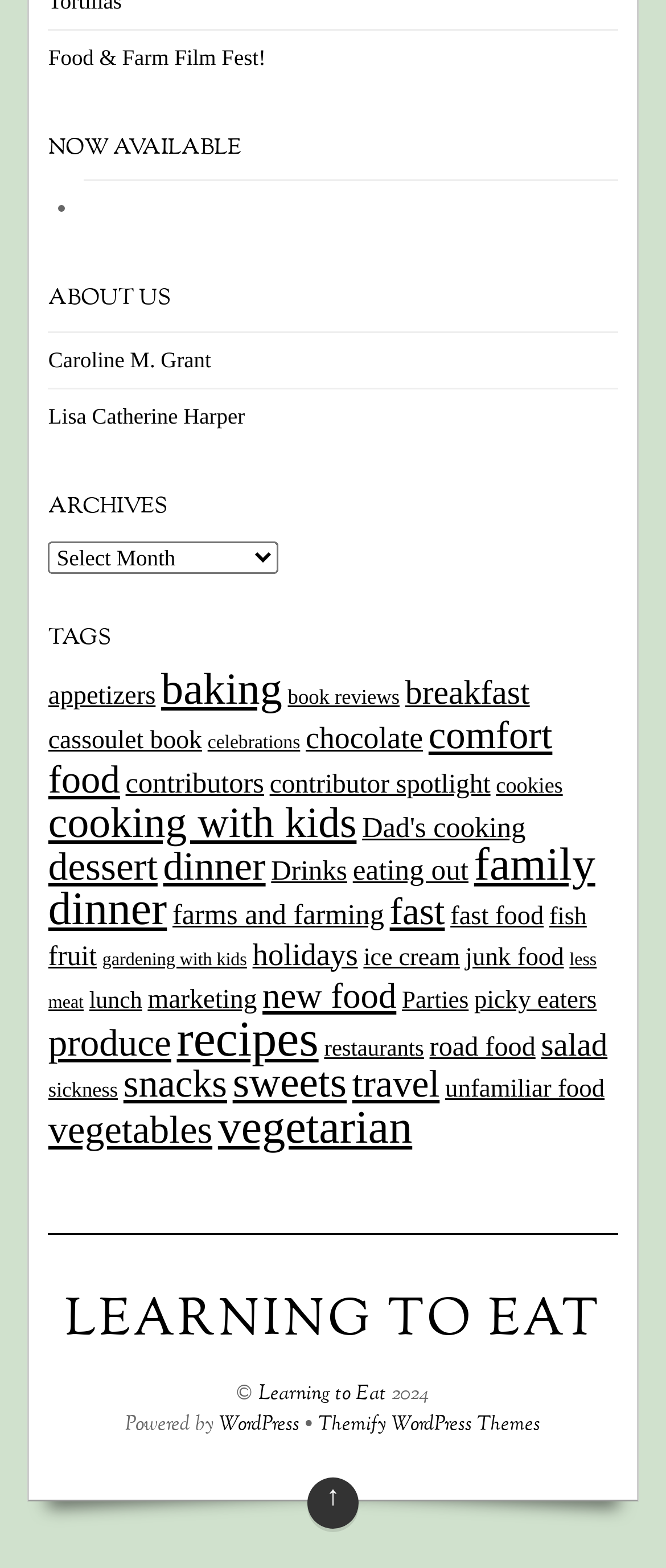Who are the contributors mentioned on this webpage?
From the image, provide a succinct answer in one word or a short phrase.

Caroline M. Grant, Lisa Catherine Harper